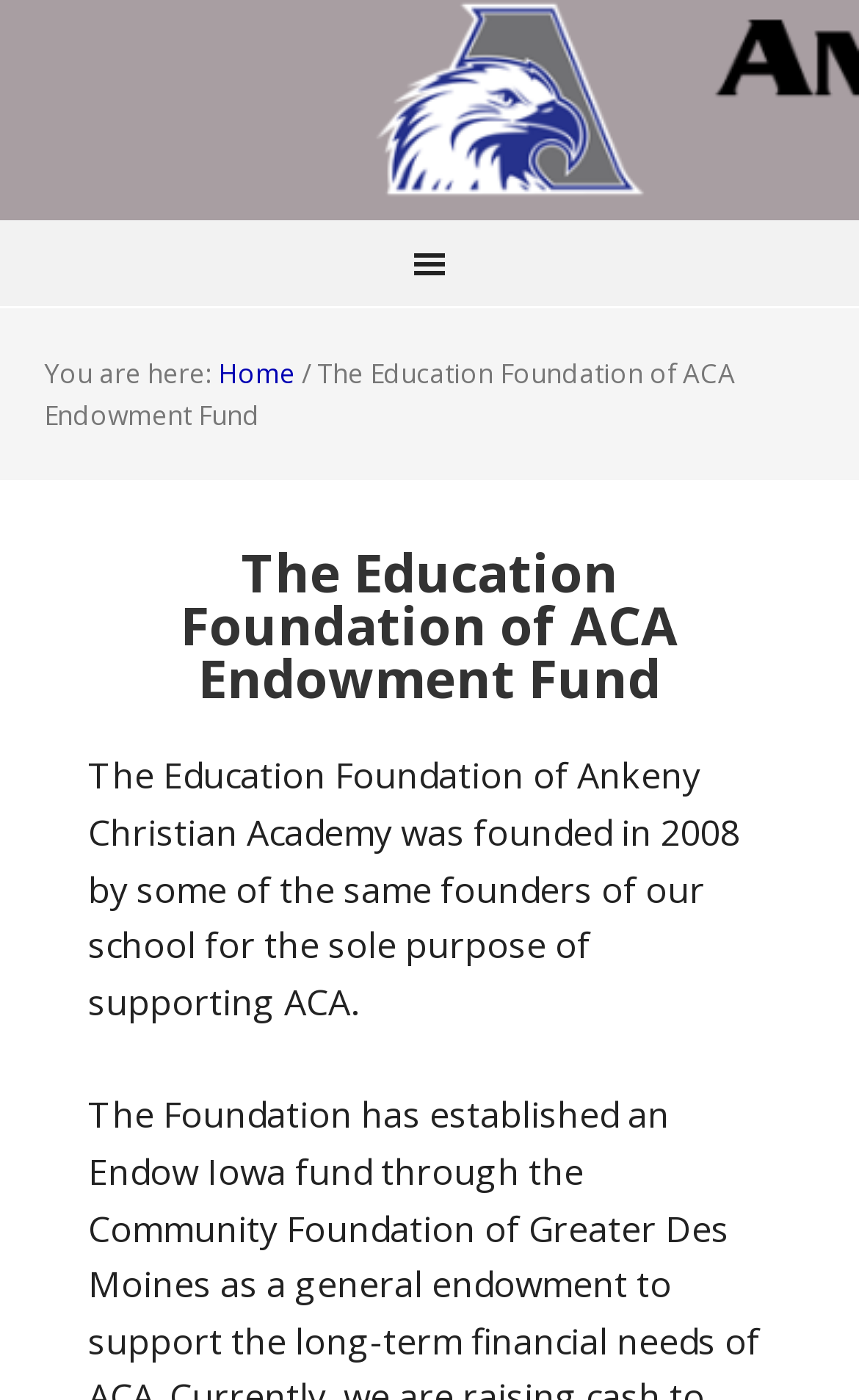From the details in the image, provide a thorough response to the question: What is the purpose of the Education Foundation?

I found the answer by reading the static text element that describes the foundation, which states that it was founded 'for the sole purpose of supporting ACA'.